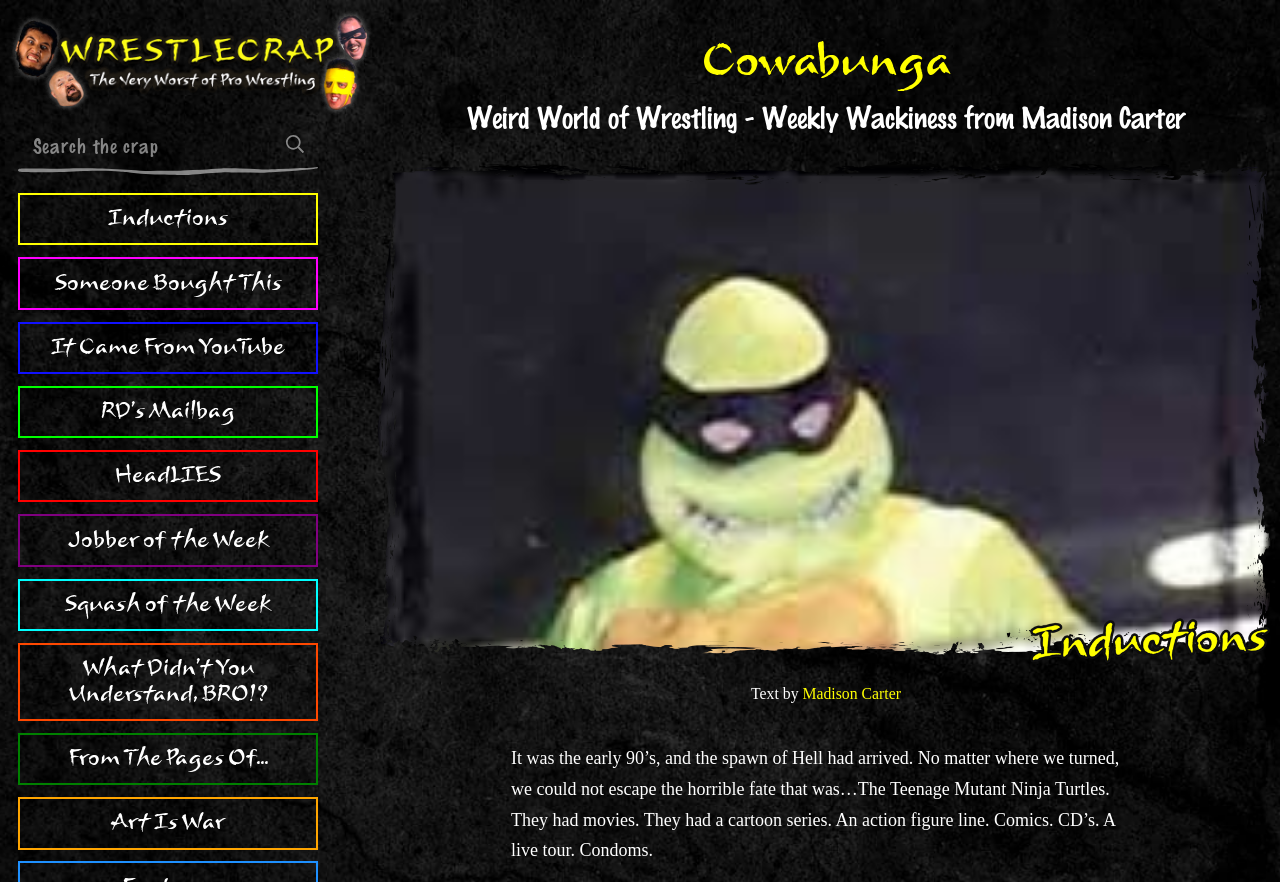Give a short answer using one word or phrase for the question:
What type of content does the website feature?

Wrestling